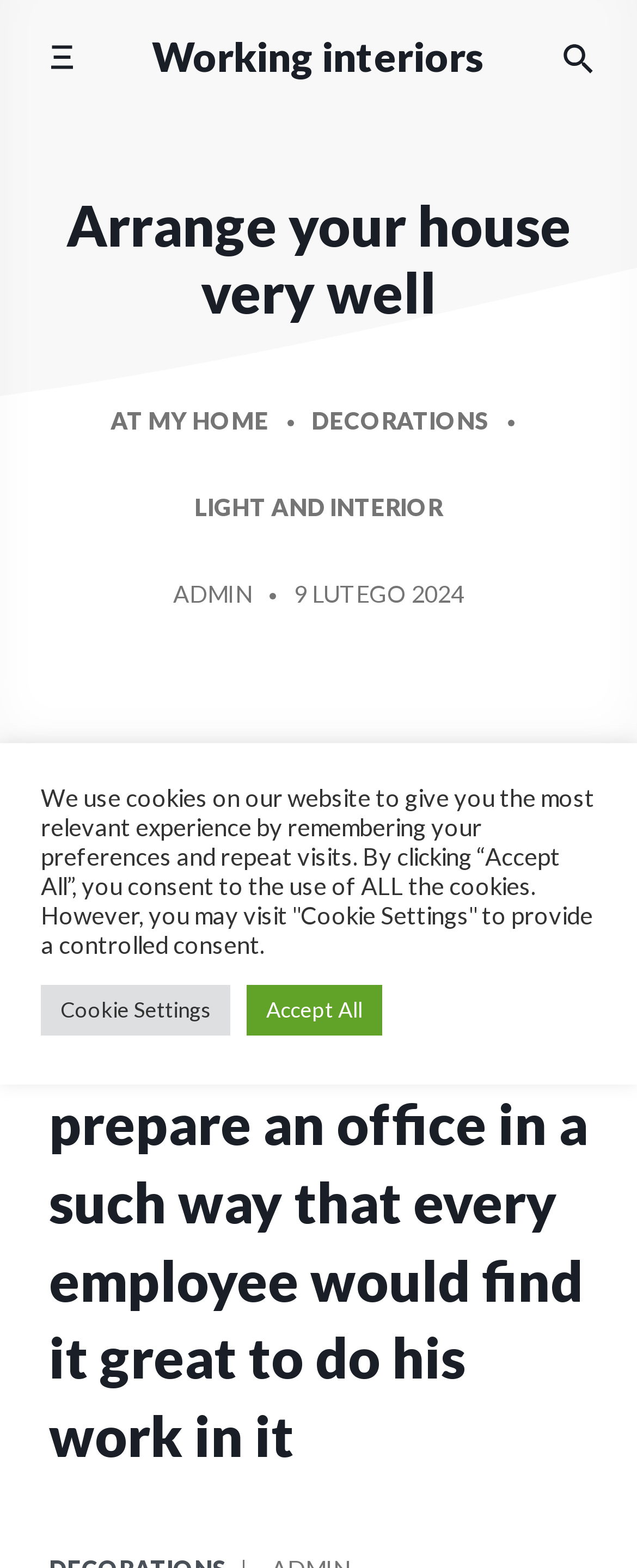Show me the bounding box coordinates of the clickable region to achieve the task as per the instruction: "Search the website".

[0.853, 0.008, 0.961, 0.064]